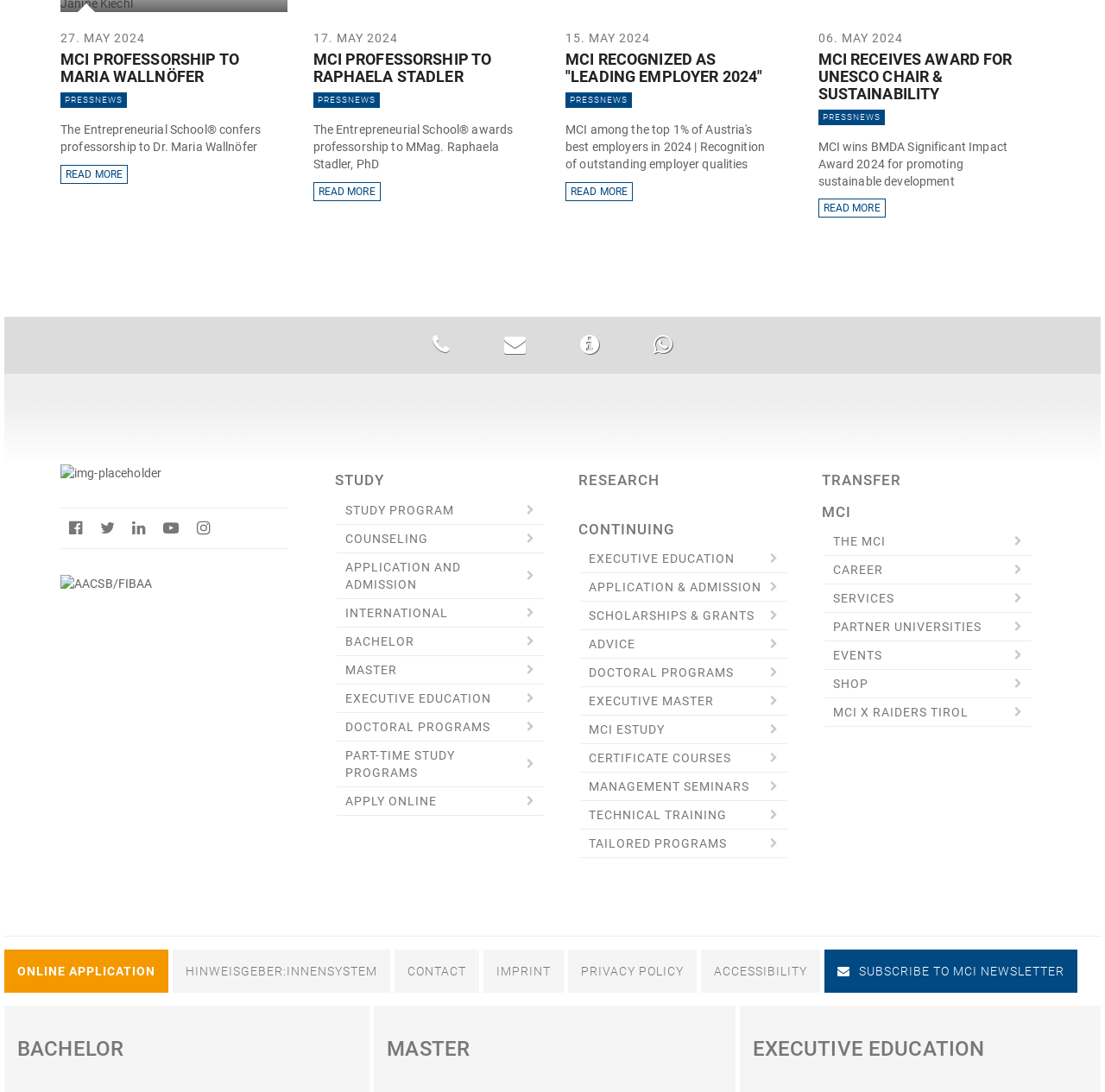What is the date of the first news article?
Provide a detailed and extensive answer to the question.

I found the date by looking at the first news article on the webpage, which has a heading 'MCI PROFESSORSHIP TO MARIA WALLNÖFER' and a date '27. MAY 2024' above it.